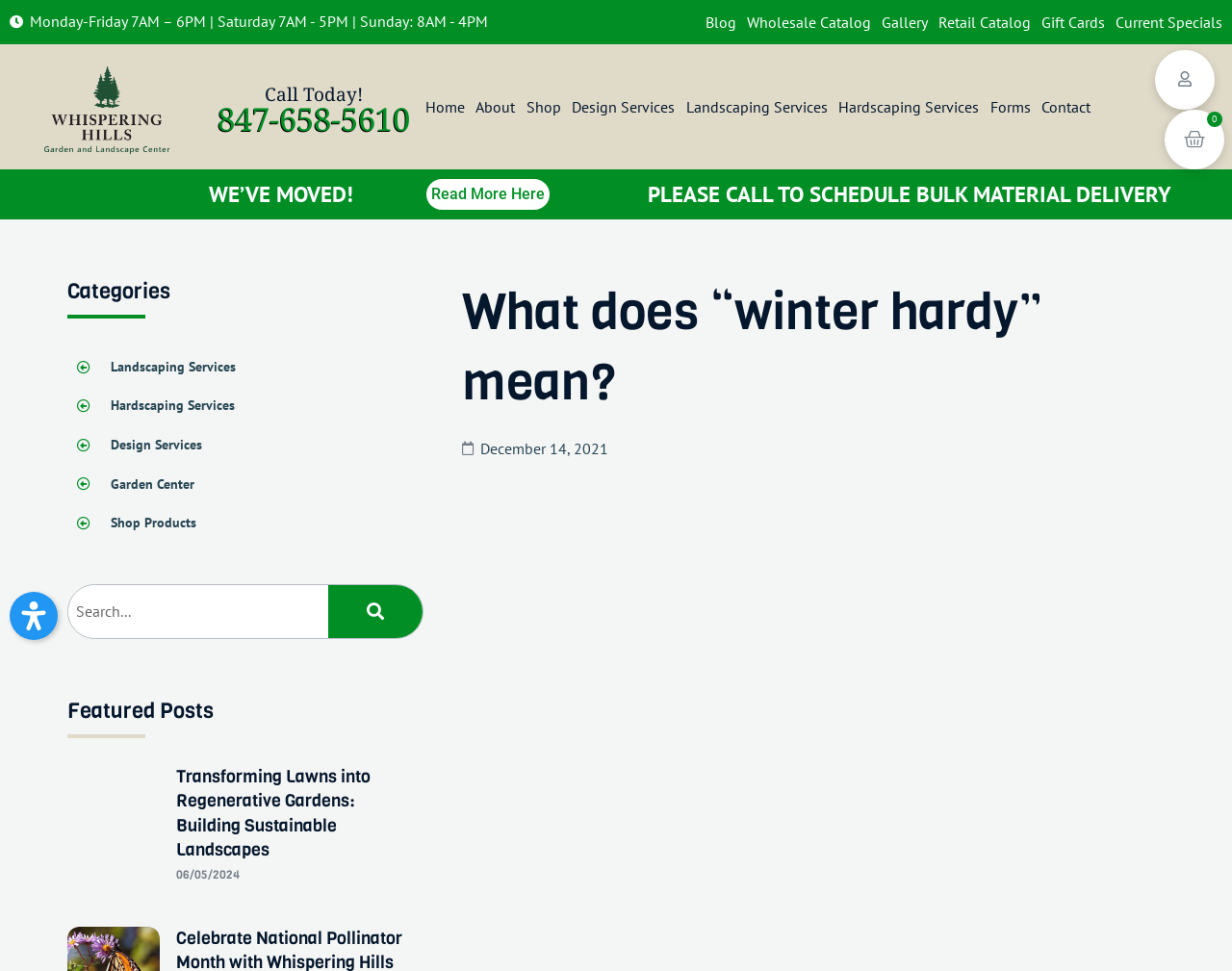Locate the bounding box coordinates of the area that needs to be clicked to fulfill the following instruction: "Search for products". The coordinates should be in the format of four float numbers between 0 and 1, namely [left, top, right, bottom].

[0.055, 0.601, 0.344, 0.658]